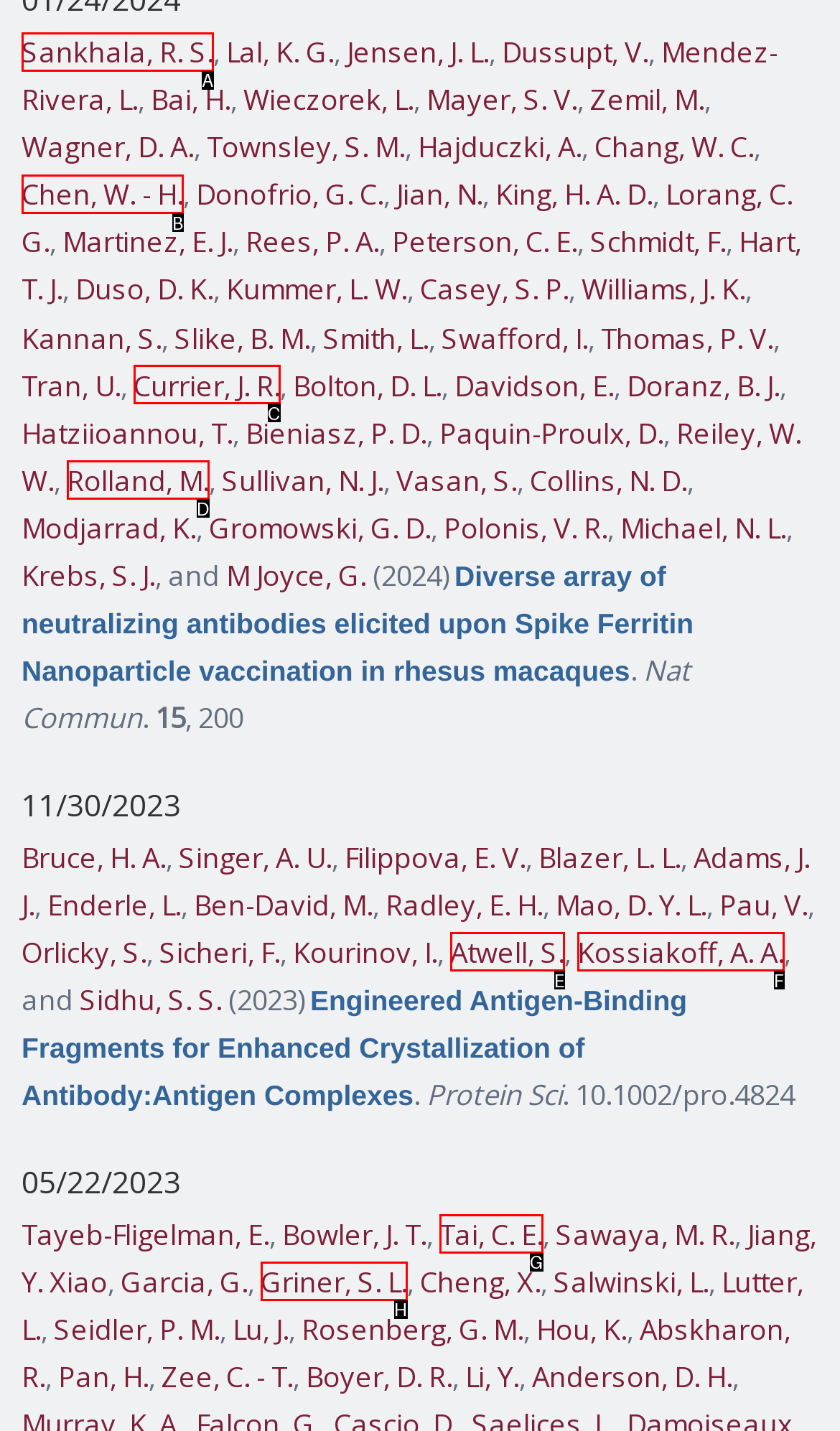Find the HTML element that matches the description: Sankhala, R. S.
Respond with the corresponding letter from the choices provided.

A